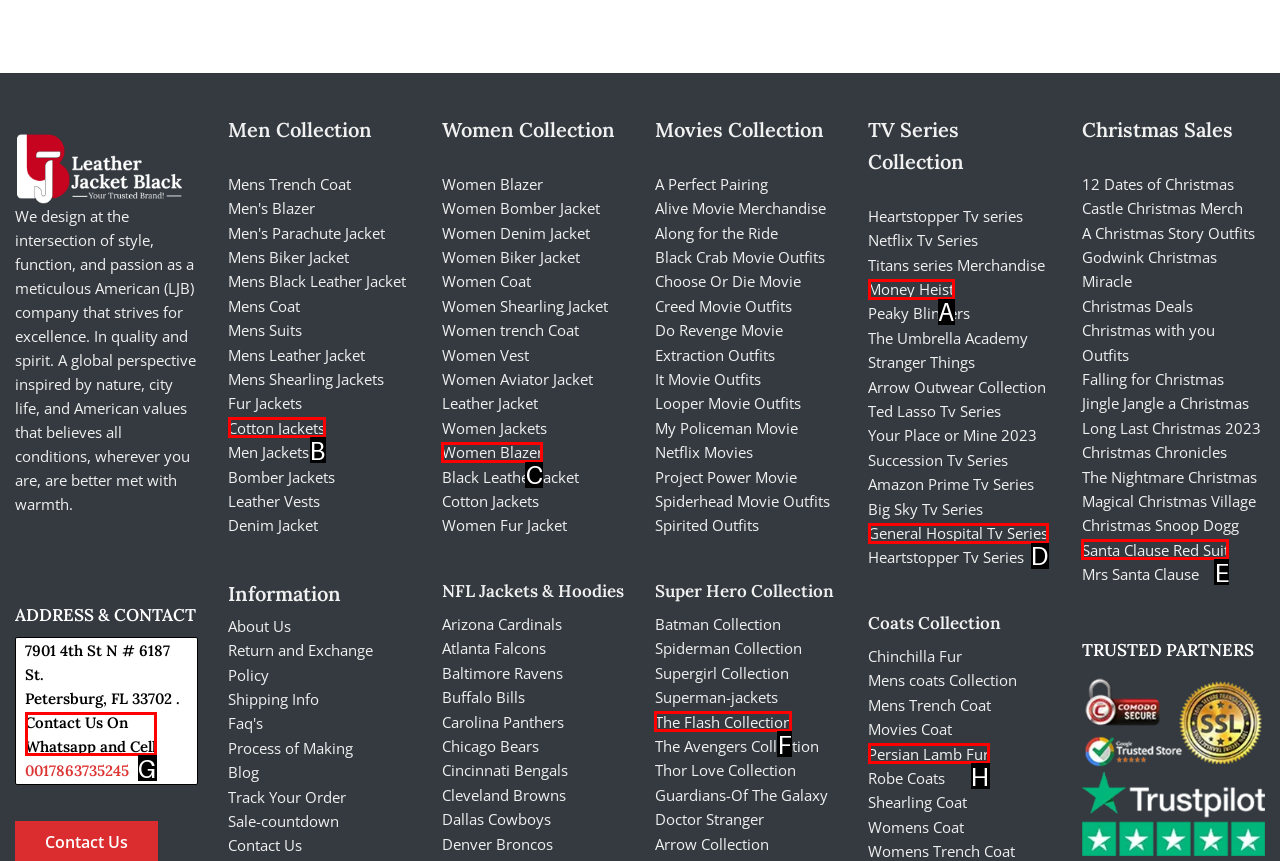Determine which HTML element to click on in order to complete the action: Contact Us On Whatsapp and Cell.
Reply with the letter of the selected option.

G